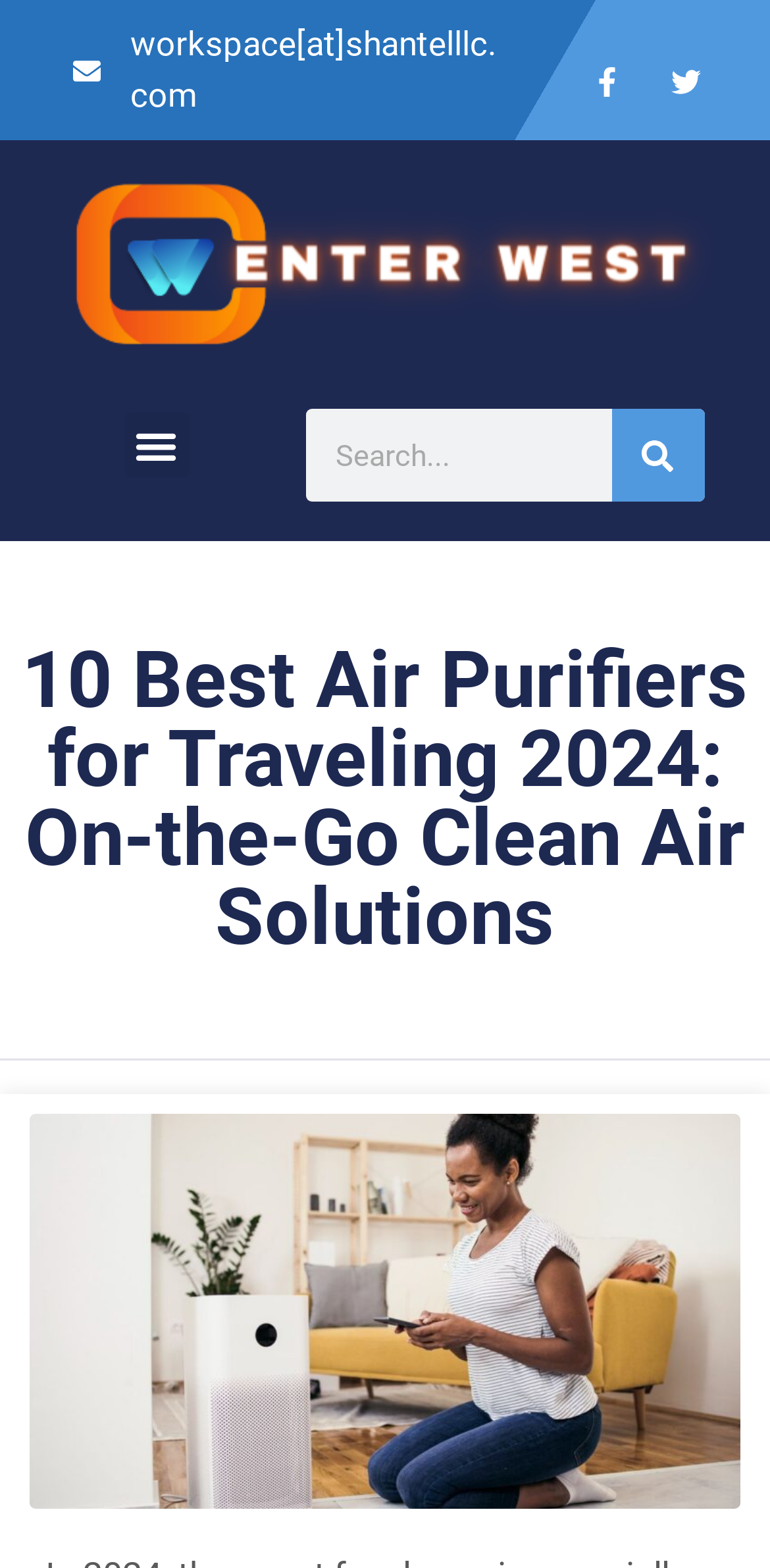Give a one-word or phrase response to the following question: How many sections are in the main content?

1